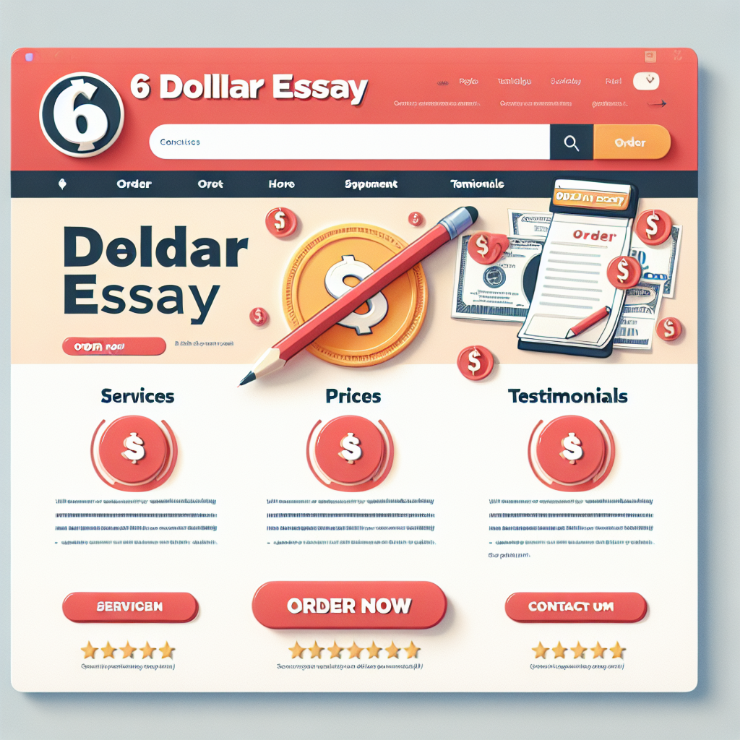What is the rating displayed on the webpage?
Answer the question with a single word or phrase by looking at the picture.

Five-star